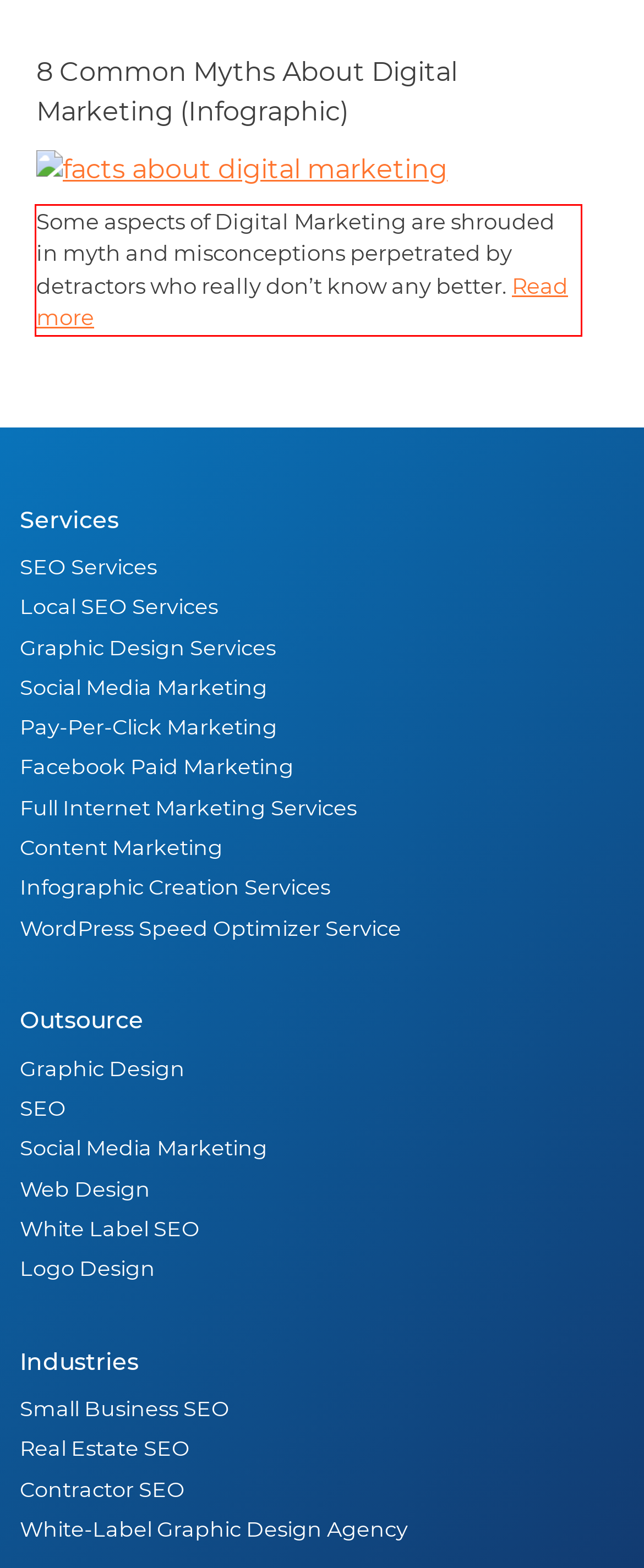Please analyze the screenshot of a webpage and extract the text content within the red bounding box using OCR.

Some aspects of Digital Marketing are shrouded in myth and misconceptions perpetrated by detractors who really don’t know any better. Read more